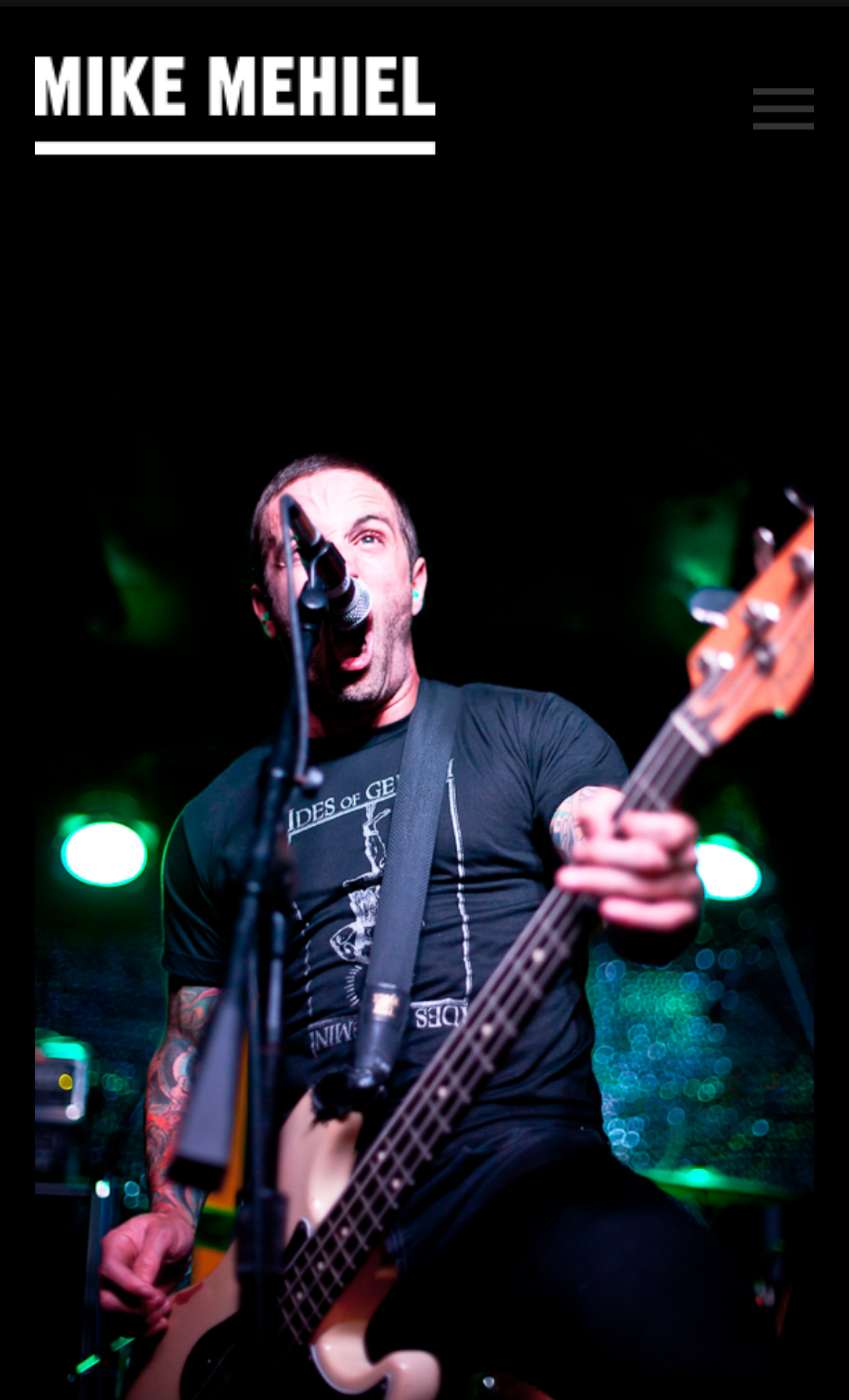Provide the bounding box coordinates for the UI element that is described by this text: "title="Mike Mehiel Photography"". The coordinates should be in the form of four float numbers between 0 and 1: [left, top, right, bottom].

[0.041, 0.036, 0.513, 0.117]